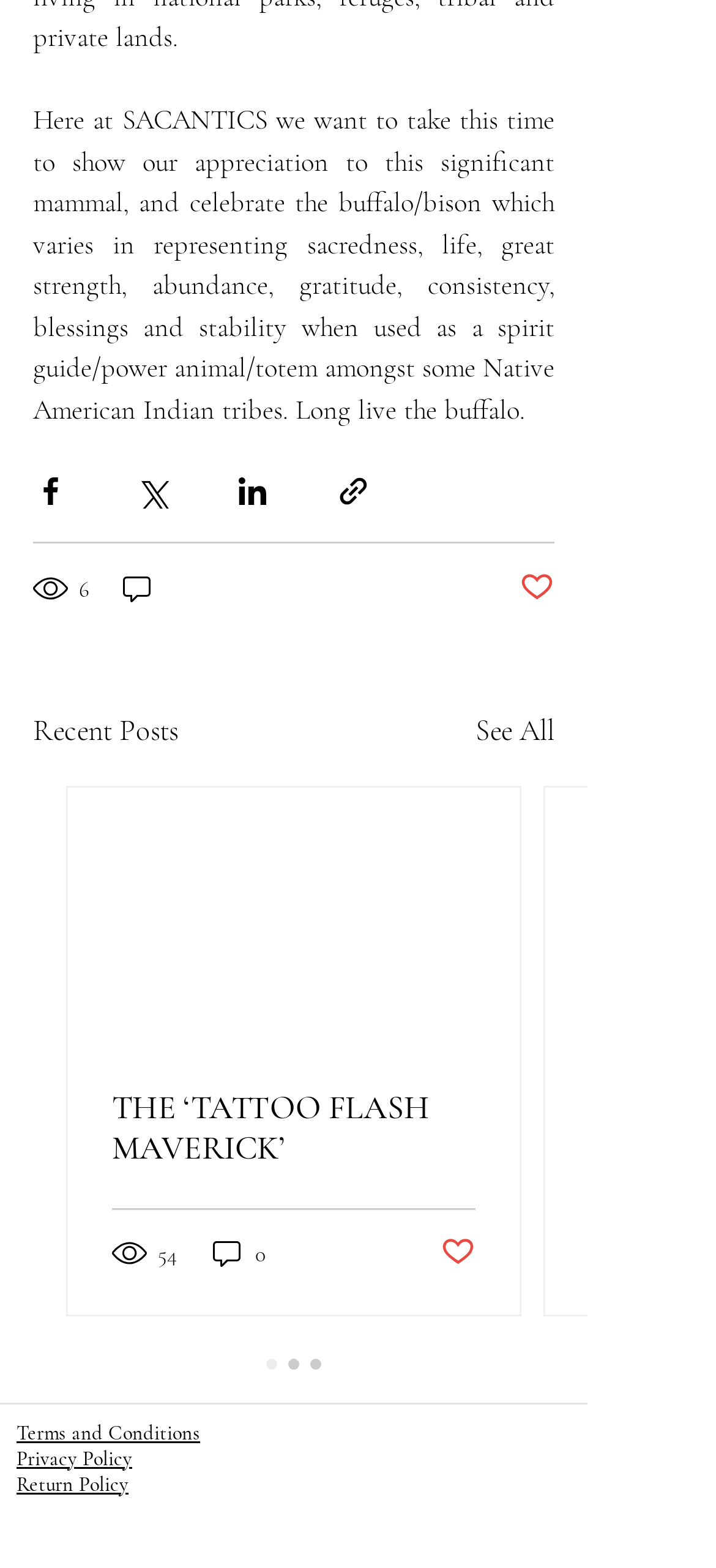Please provide a brief answer to the question using only one word or phrase: 
How many views does the first article have?

6 views